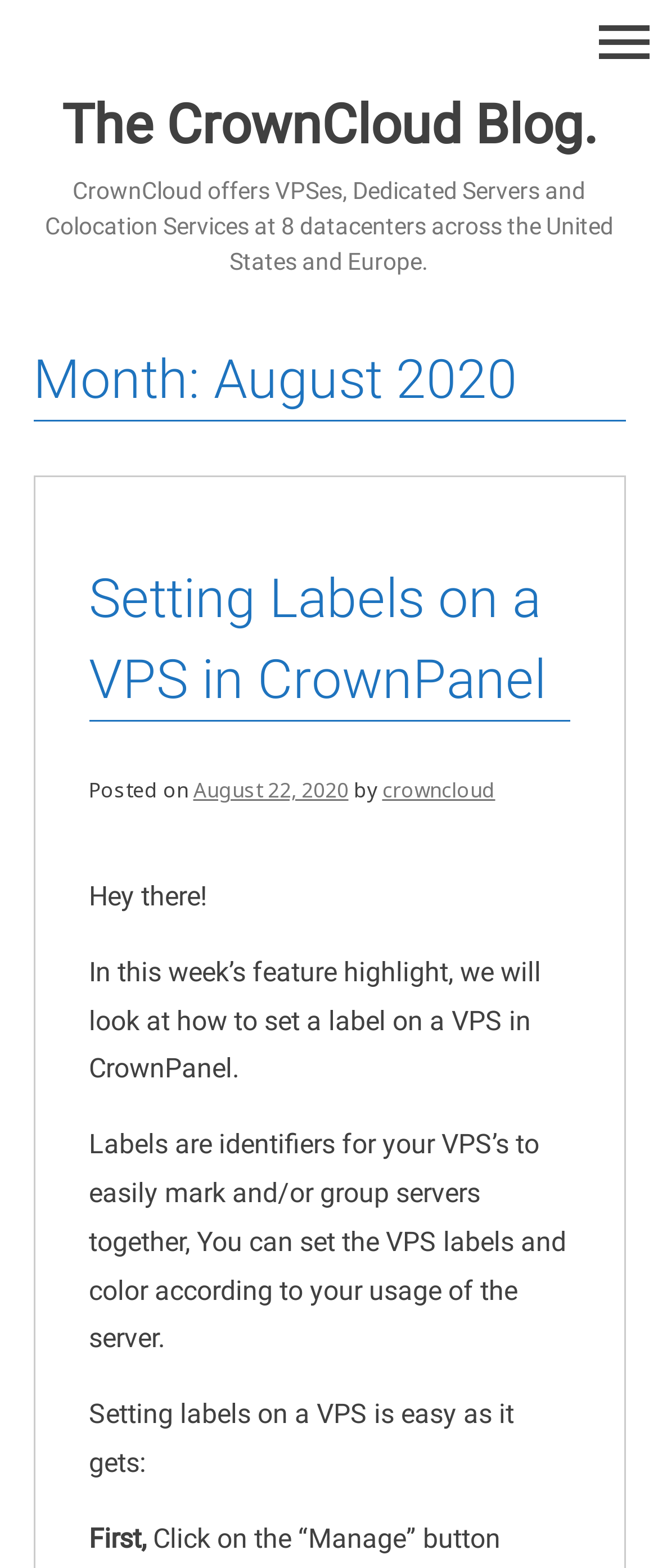Answer the question briefly using a single word or phrase: 
What type of services does CrownCloud offer?

VPSes, Dedicated Servers and Colocation Services